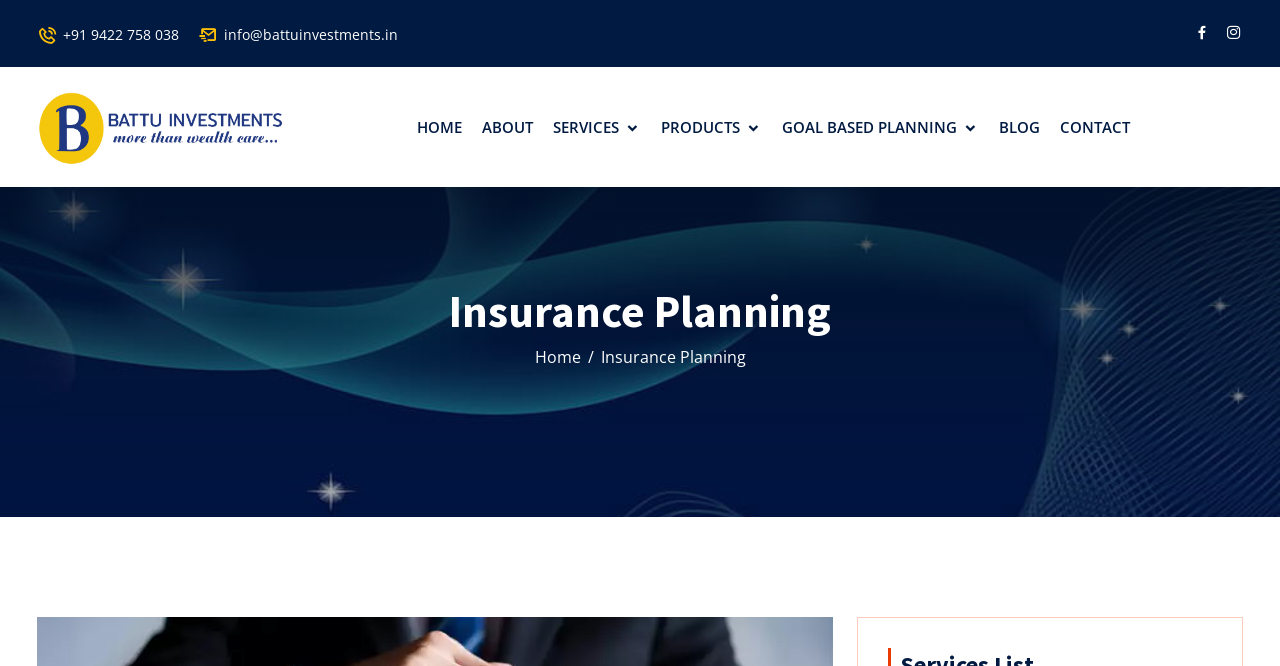Determine the bounding box coordinates of the element that should be clicked to execute the following command: "Send an email to the insurance consultant".

[0.175, 0.036, 0.311, 0.068]